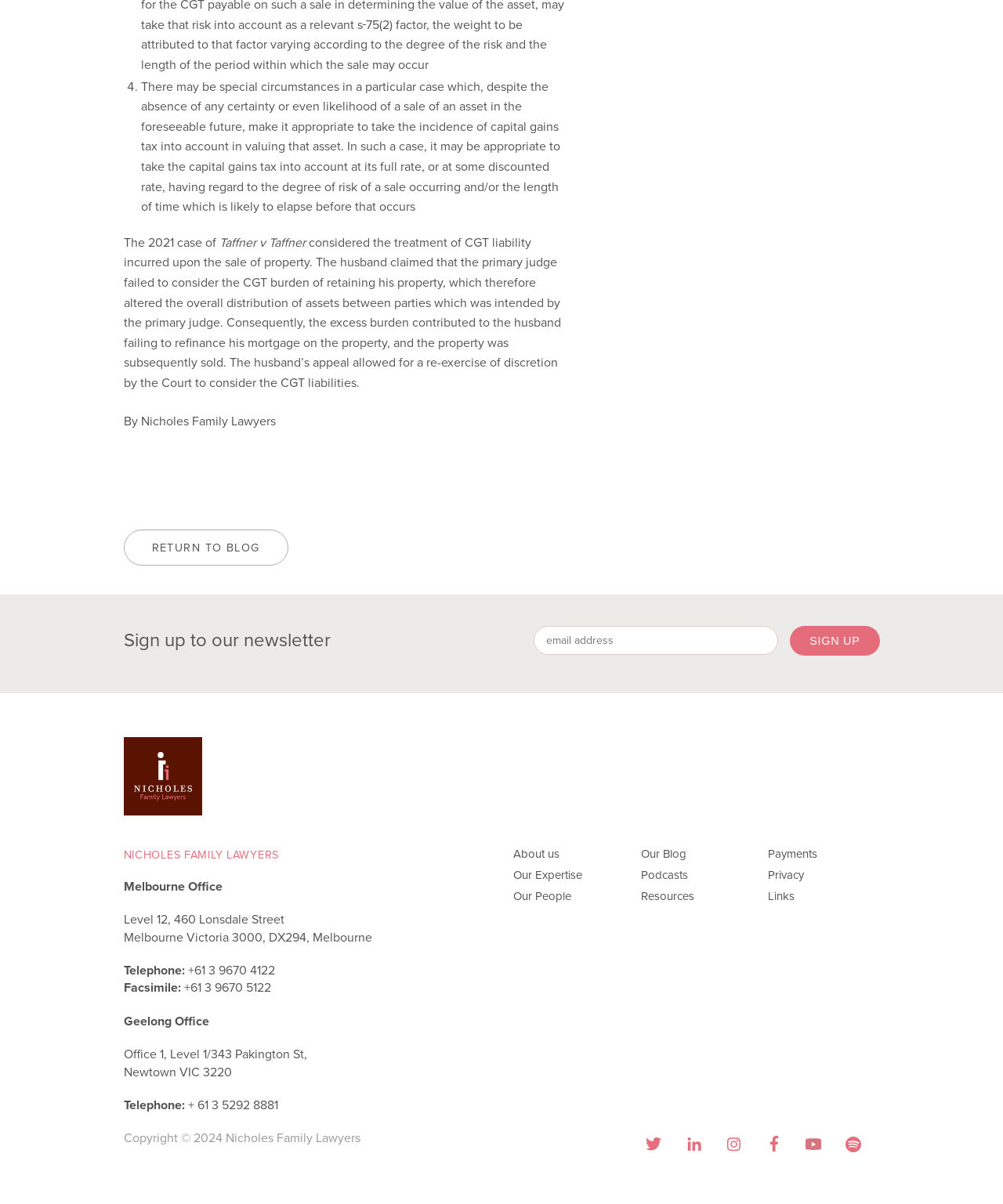Identify the bounding box coordinates of the clickable section necessary to follow the following instruction: "Contact us via phone". The coordinates should be presented as four float numbers from 0 to 1, i.e., [left, top, right, bottom].

[0.187, 0.798, 0.274, 0.813]